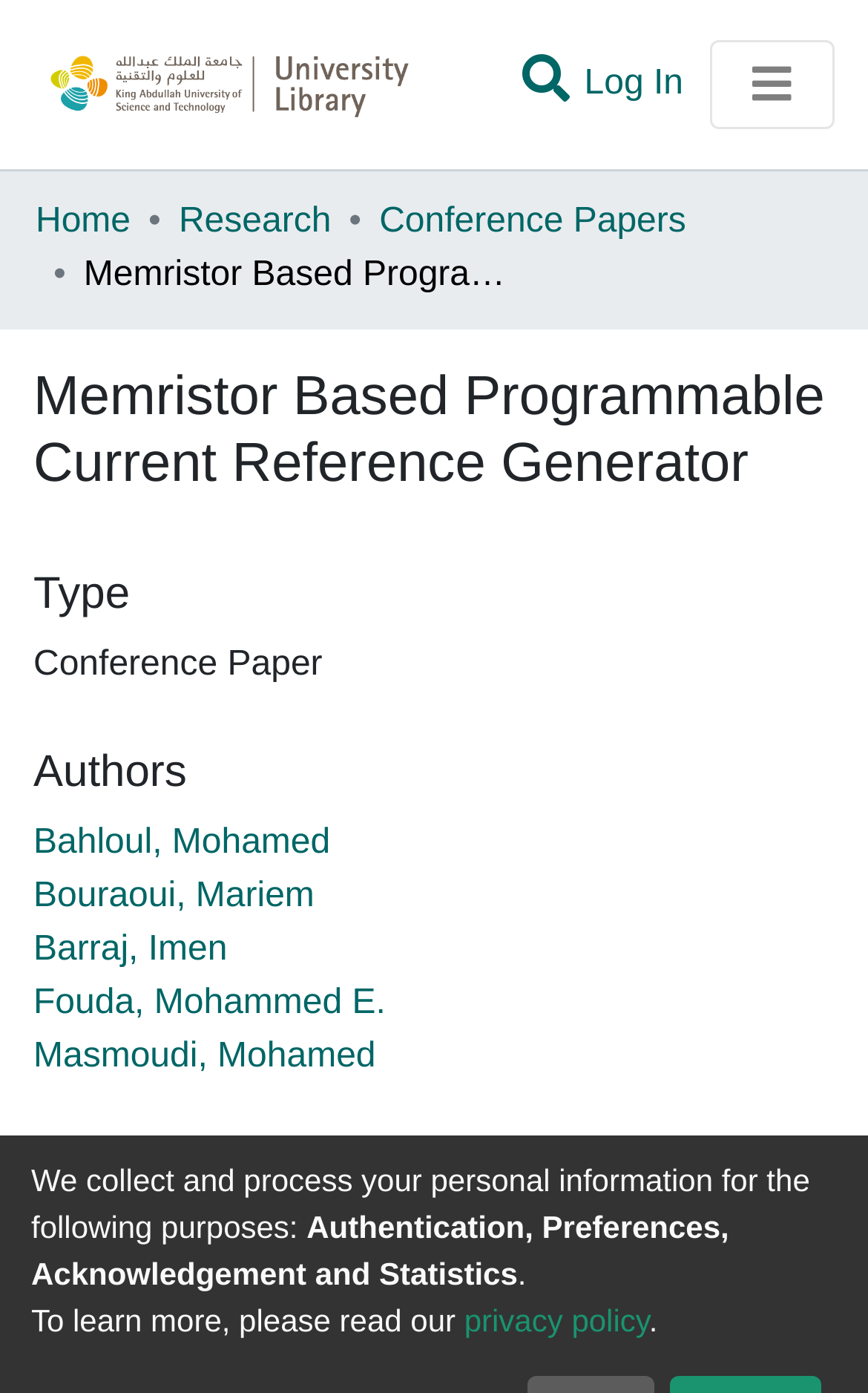Identify the bounding box coordinates for the UI element described as follows: Victims' Bill of Rights. Use the format (top-left x, top-left y, bottom-right x, bottom-right y) and ensure all values are floating point numbers between 0 and 1.

None